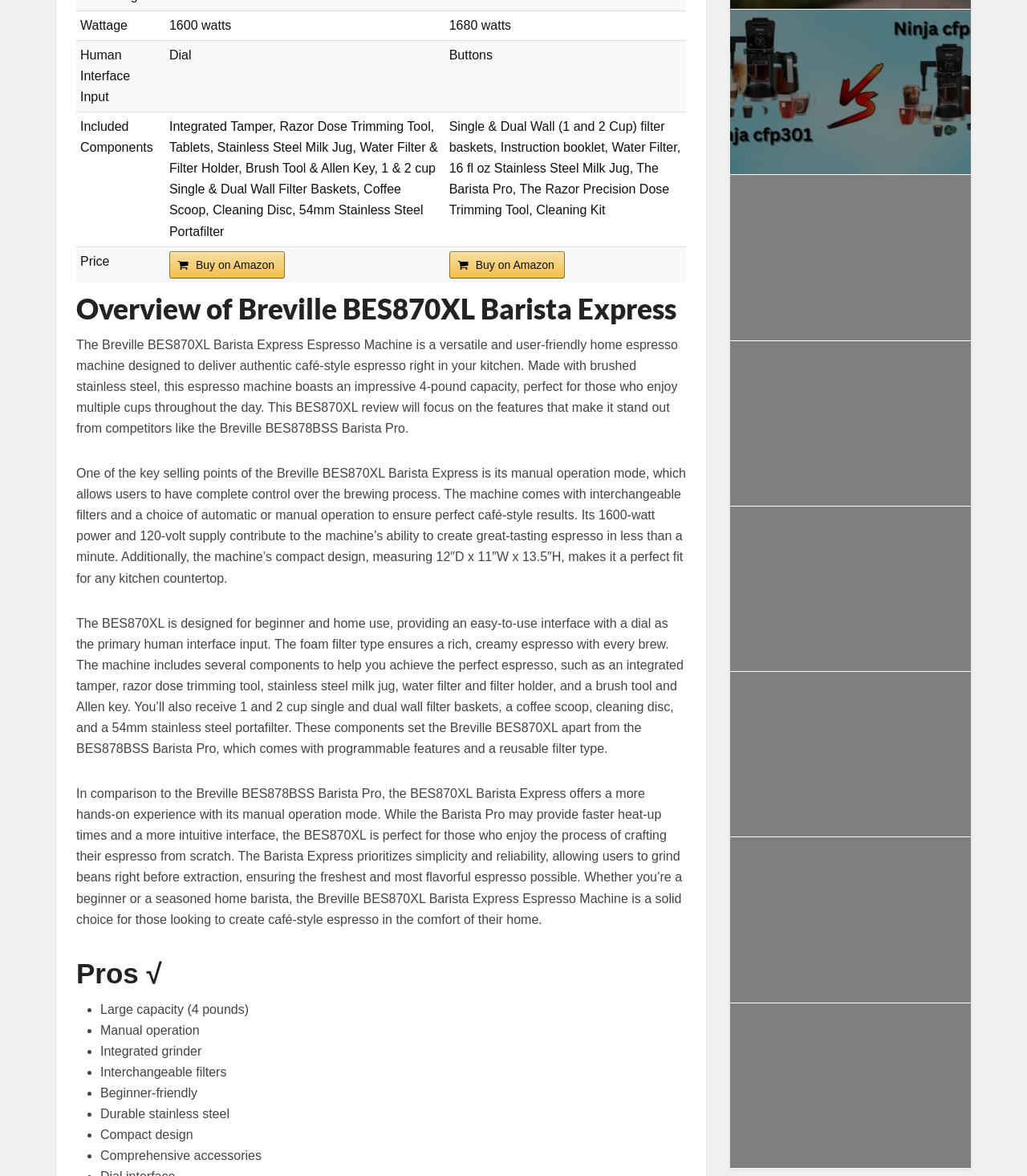Analyze the image and give a detailed response to the question:
What is the primary human interface input of the Breville BES870XL Barista Express?

The answer can be found in the second row of the table, where it is listed as 'Human Interface Input' with a value of 'Dial'.